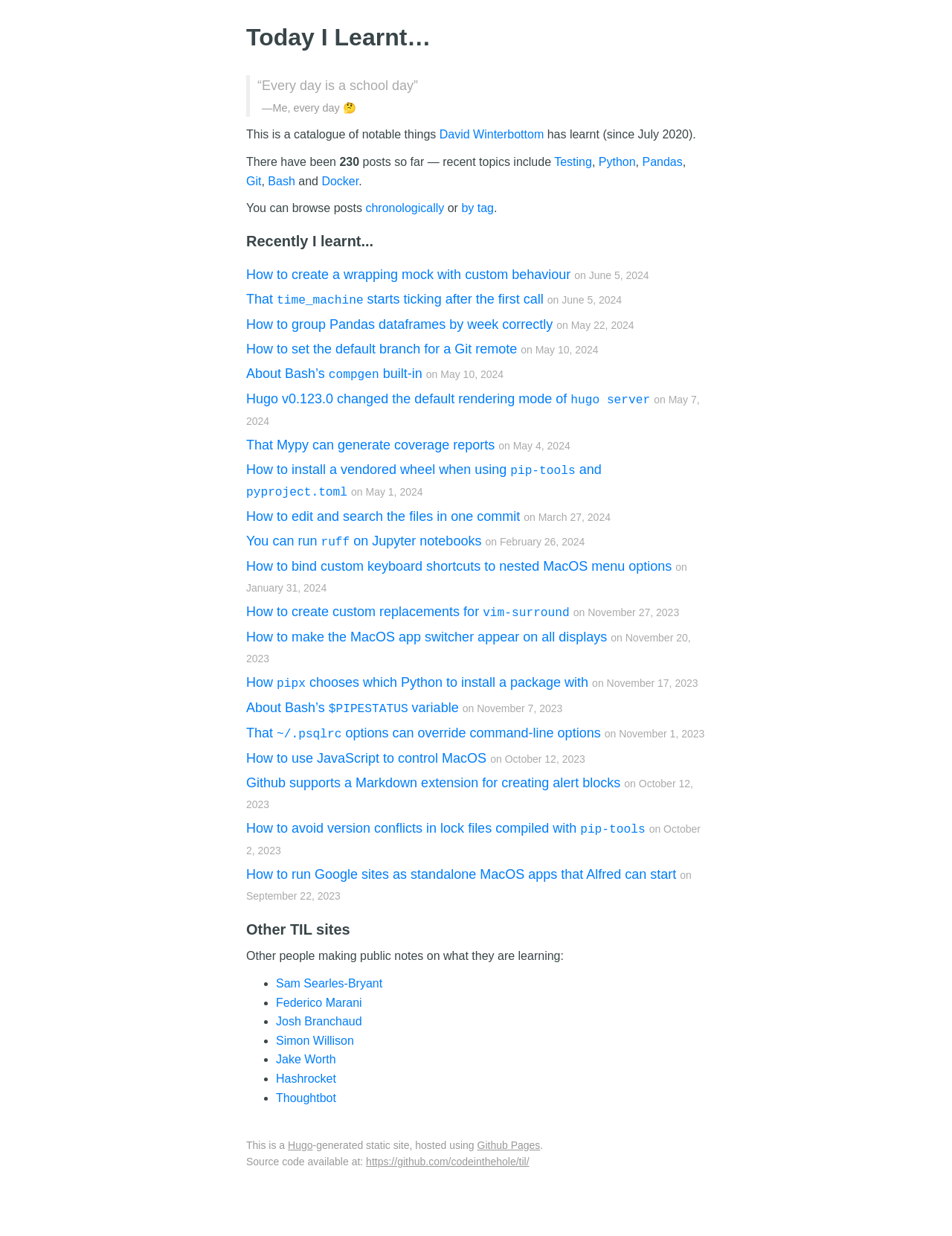Determine the coordinates of the bounding box that should be clicked to complete the instruction: "Check out the post 'How to install a vendored wheel when using pip-tools and pyproject.toml'". The coordinates should be represented by four float numbers between 0 and 1: [left, top, right, bottom].

[0.259, 0.374, 0.632, 0.403]